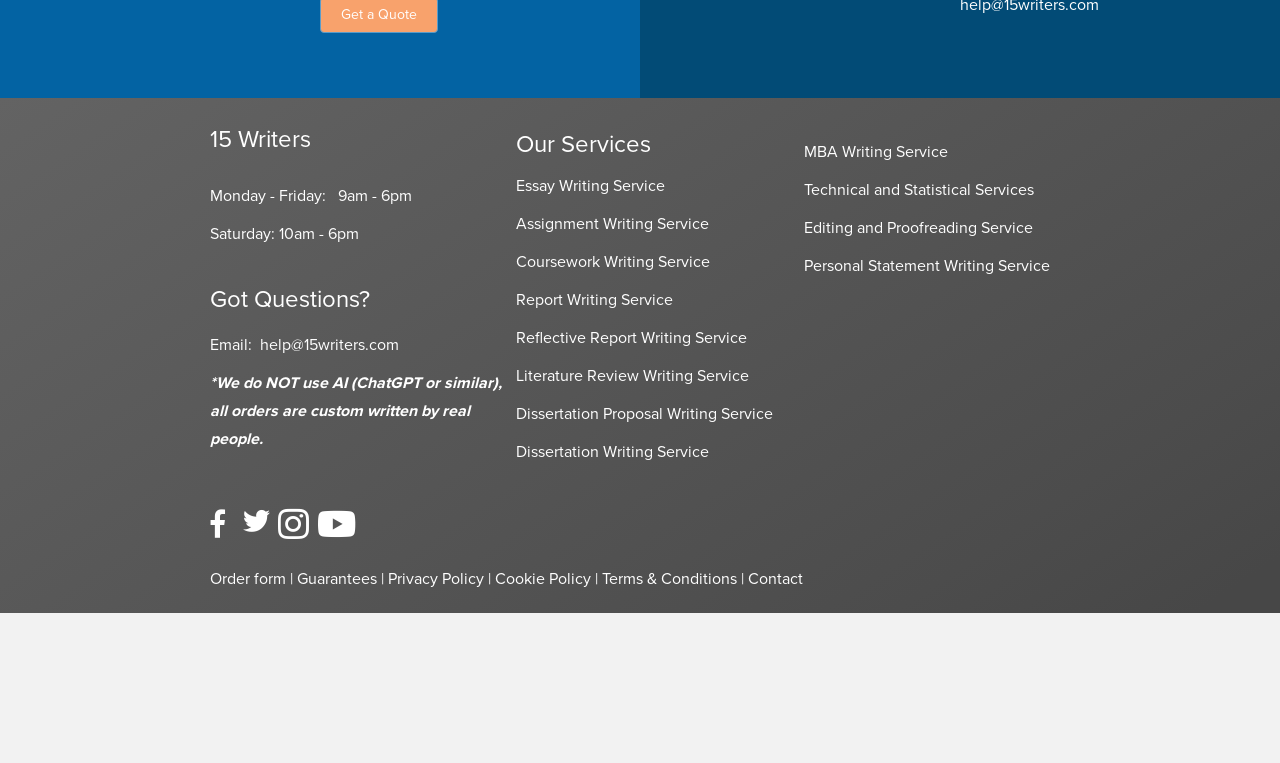Answer in one word or a short phrase: 
What is the business hour on Saturday?

10am - 6pm